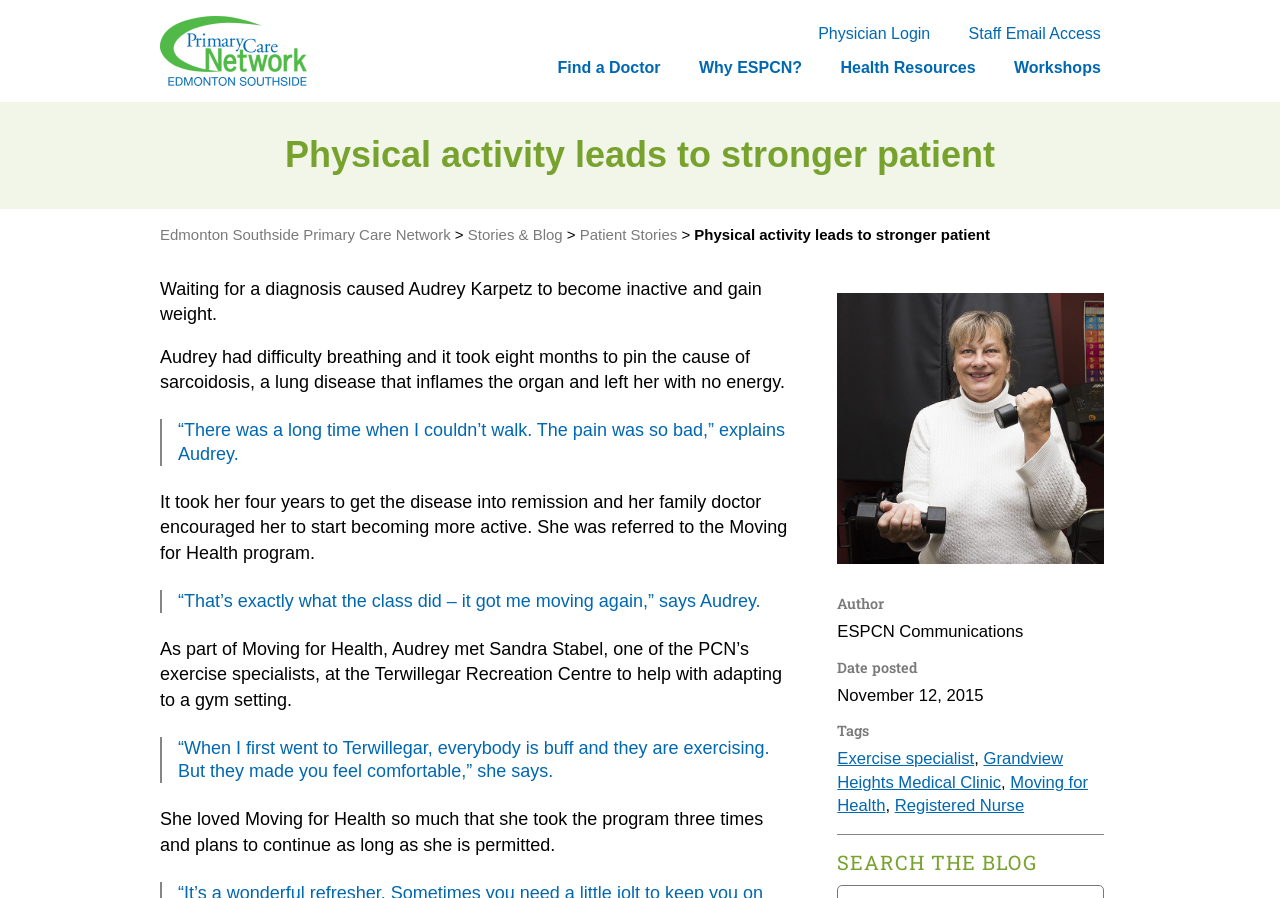Locate the bounding box coordinates of the clickable region necessary to complete the following instruction: "Search the blog". Provide the coordinates in the format of four float numbers between 0 and 1, i.e., [left, top, right, bottom].

[0.654, 0.929, 0.862, 0.972]